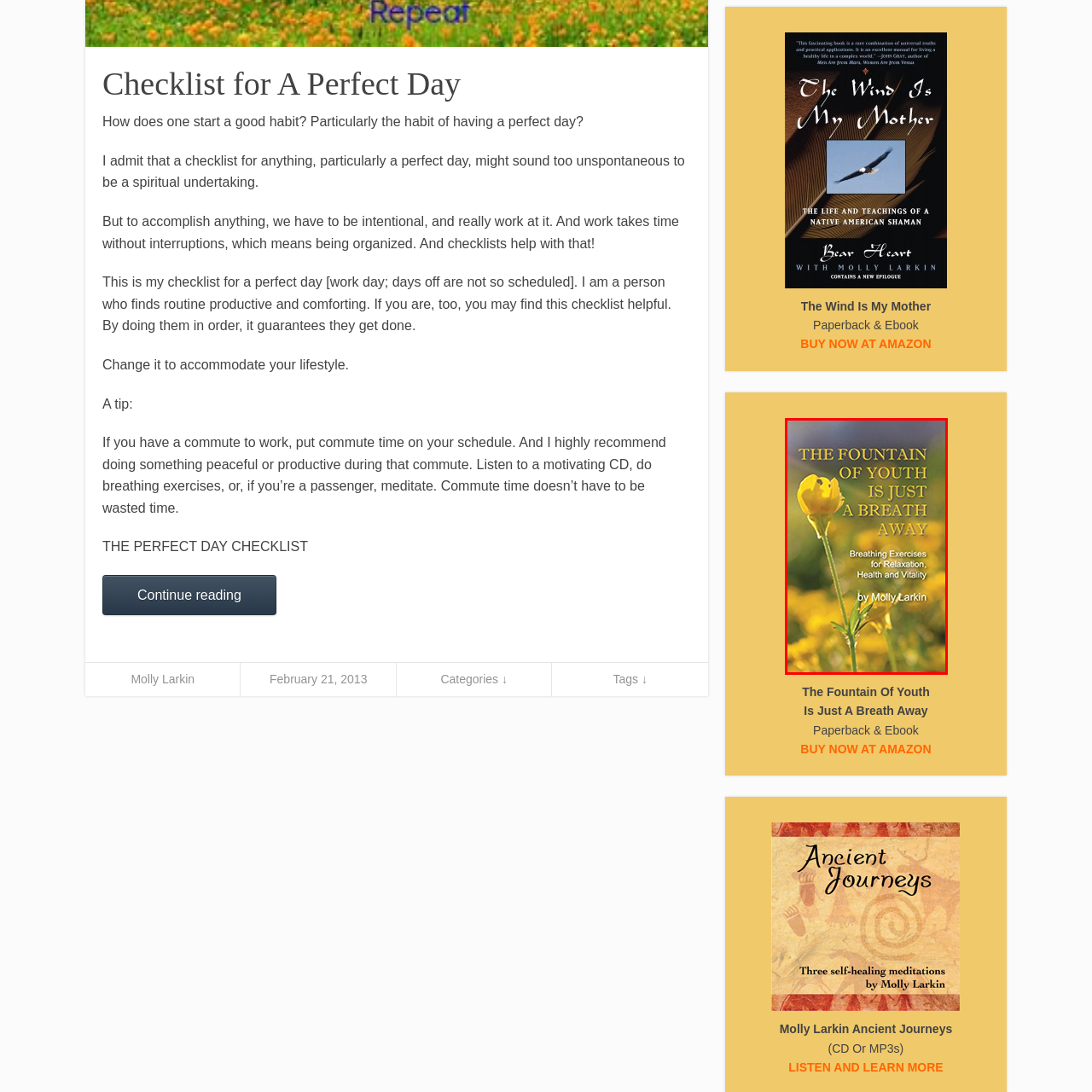Use the image within the highlighted red box to answer the following question with a single word or phrase:
What is the background of the book cover?

A soft-focus field